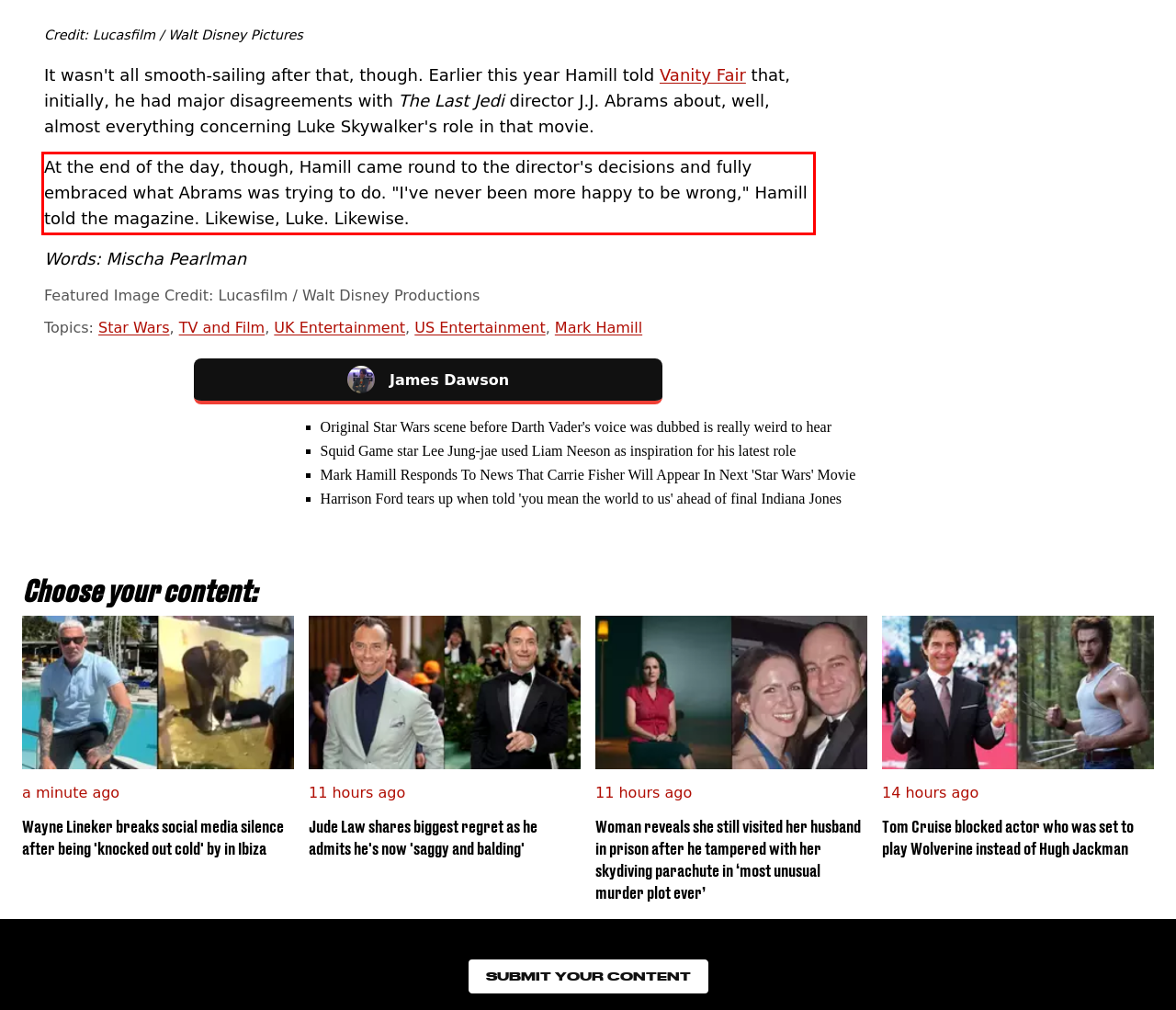Given a screenshot of a webpage, identify the red bounding box and perform OCR to recognize the text within that box.

At the end of the day, though, Hamill came round to the director's decisions and fully embraced what Abrams was trying to do. "I've never been more happy to be wrong," Hamill told the magazine. Likewise, Luke. Likewise.